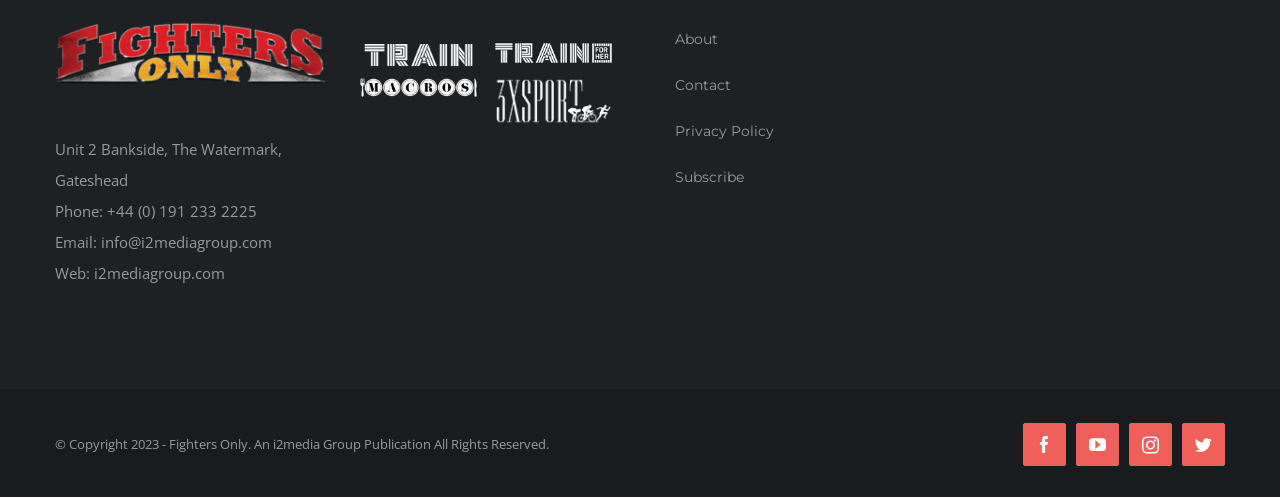Determine the bounding box coordinates for the region that must be clicked to execute the following instruction: "Click the 'About' link".

[0.512, 0.034, 0.722, 0.126]